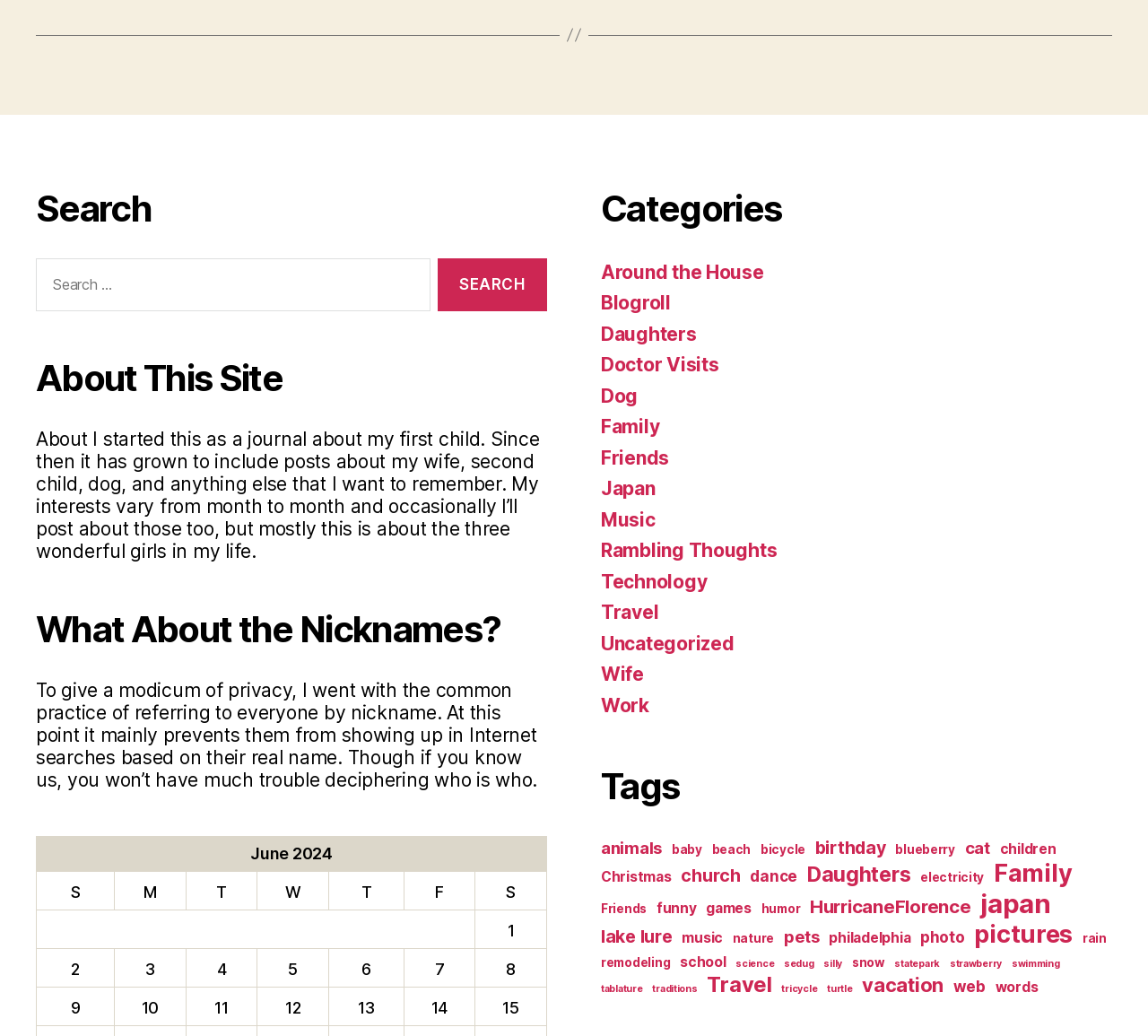How many categories are listed on this website?
Using the details shown in the screenshot, provide a comprehensive answer to the question.

By counting the number of links under the 'Categories' heading, I found that there are 15 categories listed, including 'Around the House', 'Blogroll', 'Daughters', and others.